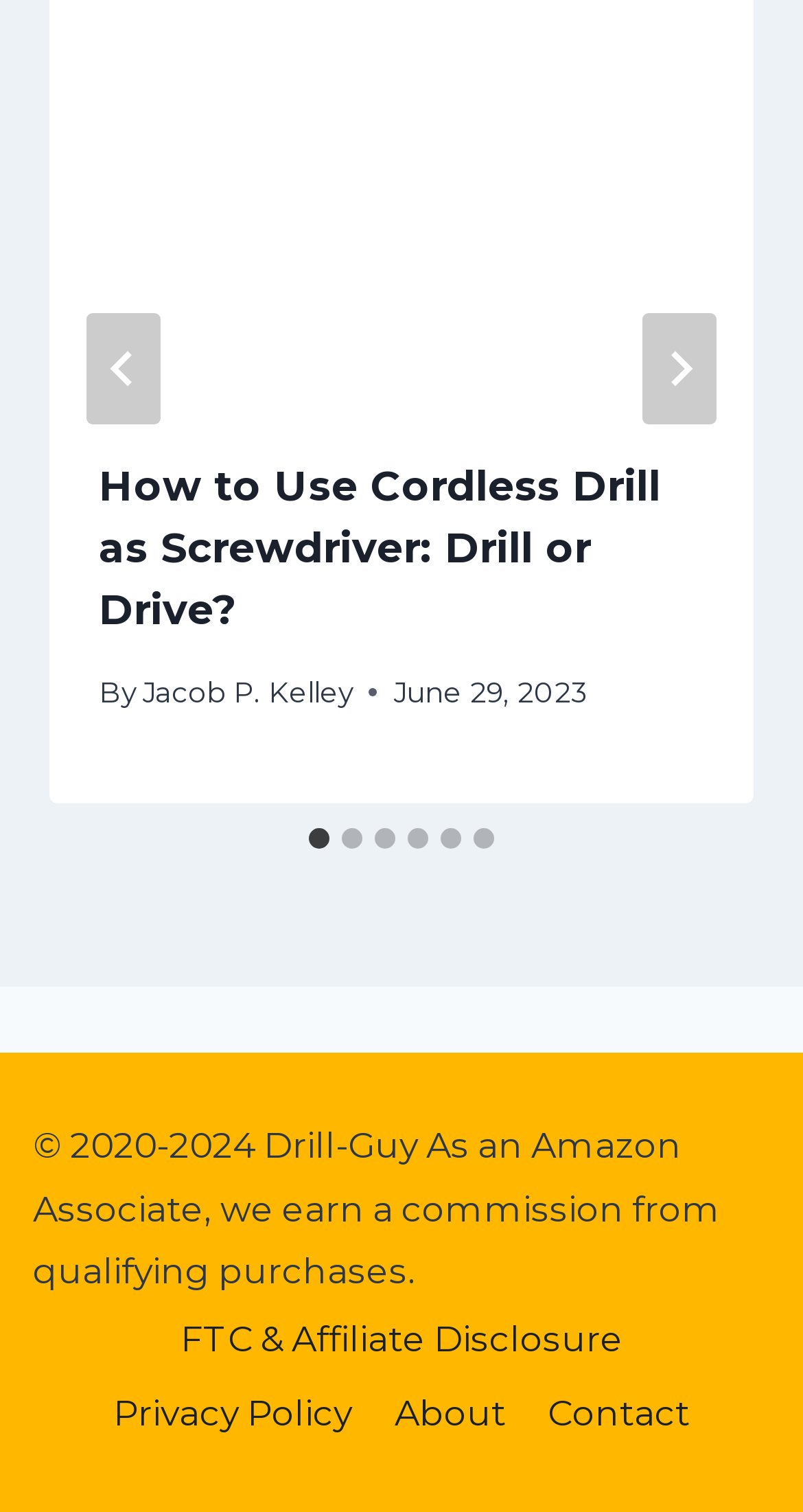Locate the bounding box coordinates of the element's region that should be clicked to carry out the following instruction: "Go to the last slide". The coordinates need to be four float numbers between 0 and 1, i.e., [left, top, right, bottom].

[0.108, 0.207, 0.2, 0.281]